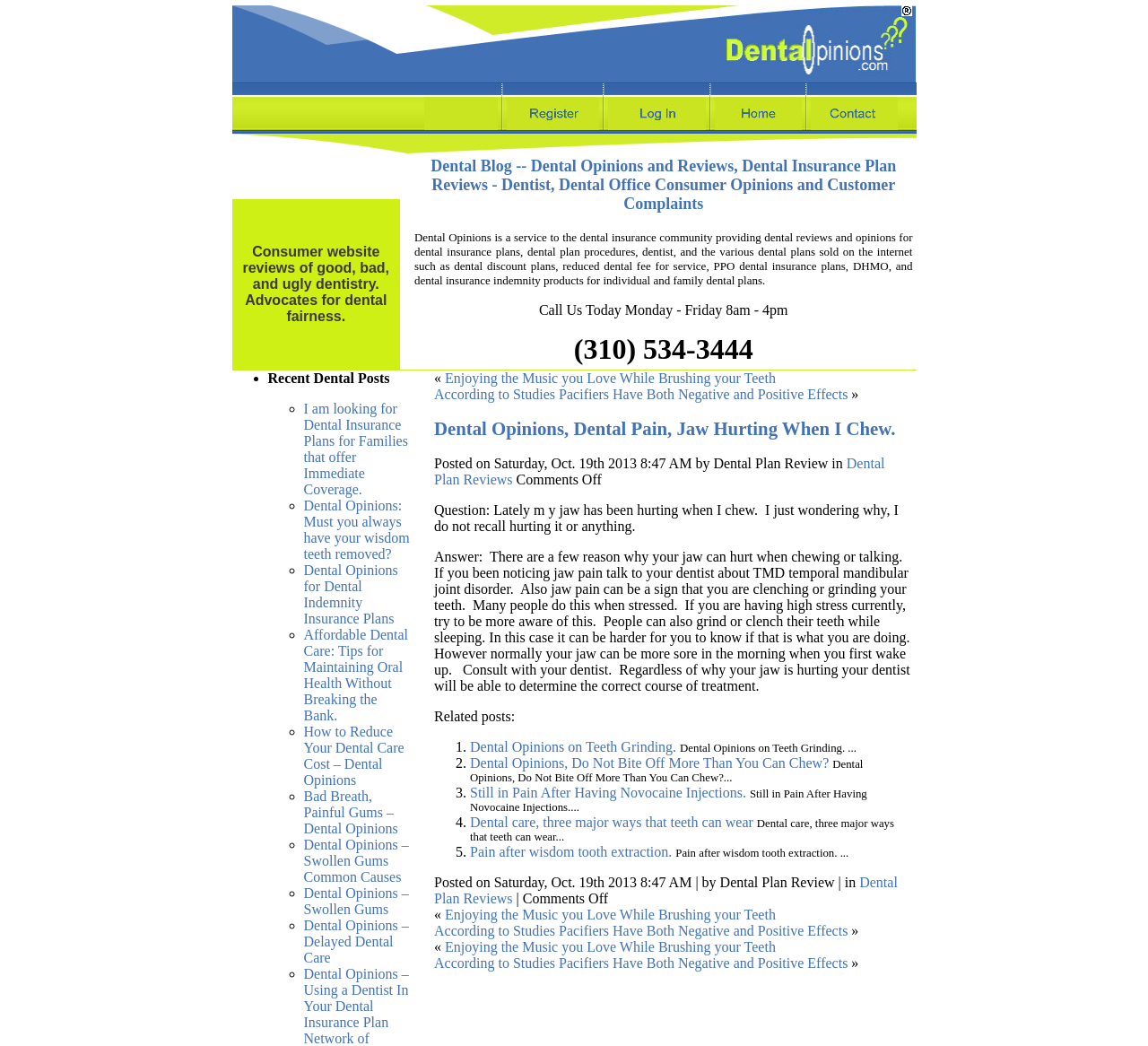Can you specify the bounding box coordinates for the region that should be clicked to fulfill this instruction: "Click the 'I am looking for Dental Insurance Plans for Families that offer Immediate Coverage.' link".

[0.264, 0.383, 0.355, 0.475]